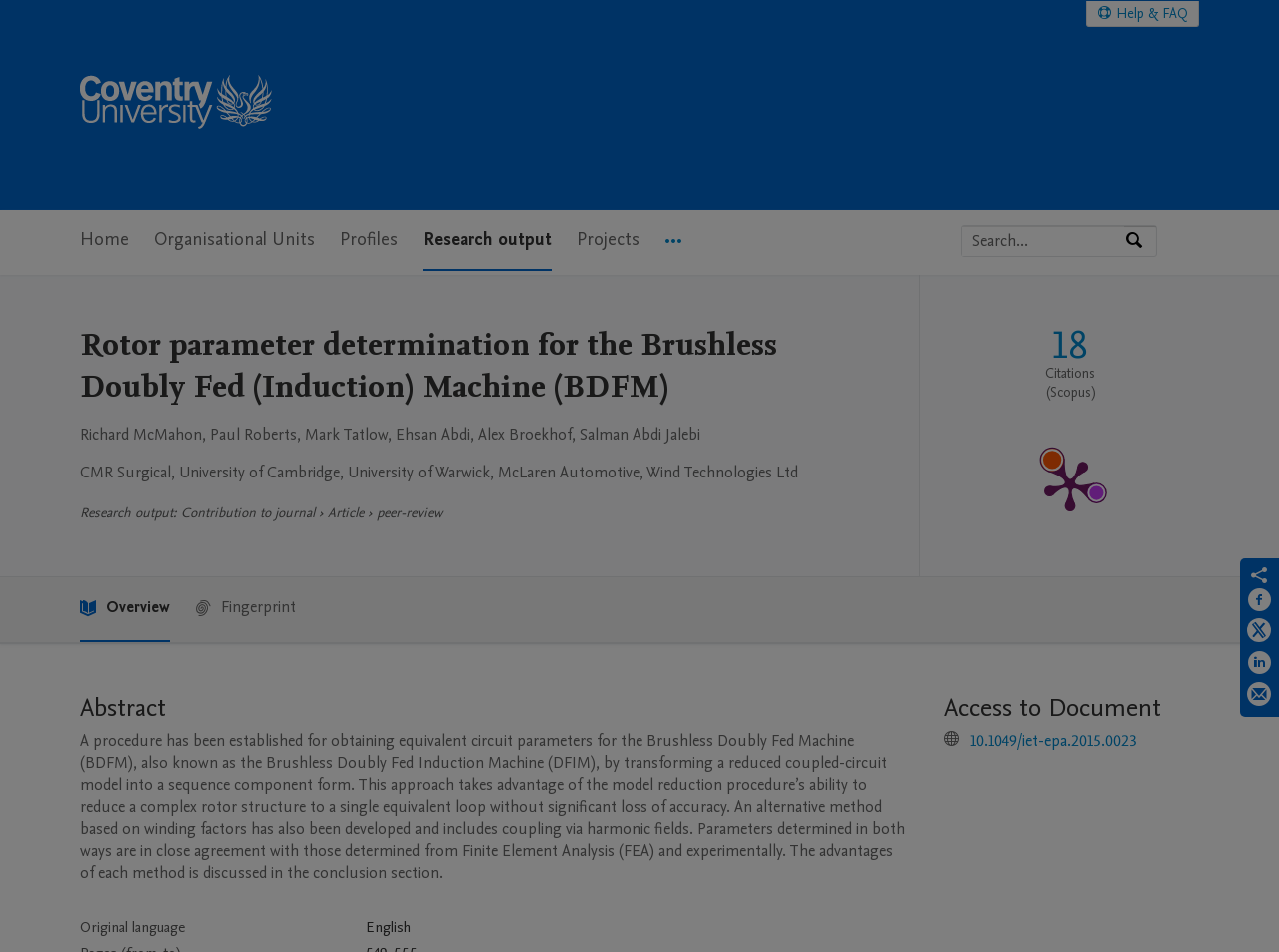Describe in detail what you see on the webpage.

The webpage is about a research paper titled "Rotor parameter determination for the Brushless Doubly Fed (Induction) Machine (BDFM)" from Coventry University. At the top, there are three "Skip to" links, followed by the university's logo and a navigation menu with six items: Home, Organisational Units, Profiles, Research output, Projects, and More navigation options.

On the right side, there is a search bar with a label "Search by expertise, name or affiliation" and a search button. Below the search bar, there is a heading with the title of the research paper, followed by a list of authors and their affiliations.

The main content of the webpage is divided into several sections. The first section has links to the research paper's collaborators, including CMR Surgical, University of Cambridge, University of Warwick, McLaren Automotive, and Wind Technologies Ltd. The next section displays the research paper's details, including its type, contribution, and peer-review status.

Below that, there is a section on publication metrics, which includes a link to the source of the metrics, Scopus, and a link to a PlumX Metrics Detail Page. The section also displays the number of citations from Scopus.

The next section is the abstract of the research paper, which describes a procedure for obtaining equivalent circuit parameters for the Brushless Doubly Fed Machine (BDFM). The abstract is followed by a section on access to the document, which includes a link to the document.

At the bottom of the page, there are social media links to share the research paper on Facebook, Twitter, LinkedIn, and by email.